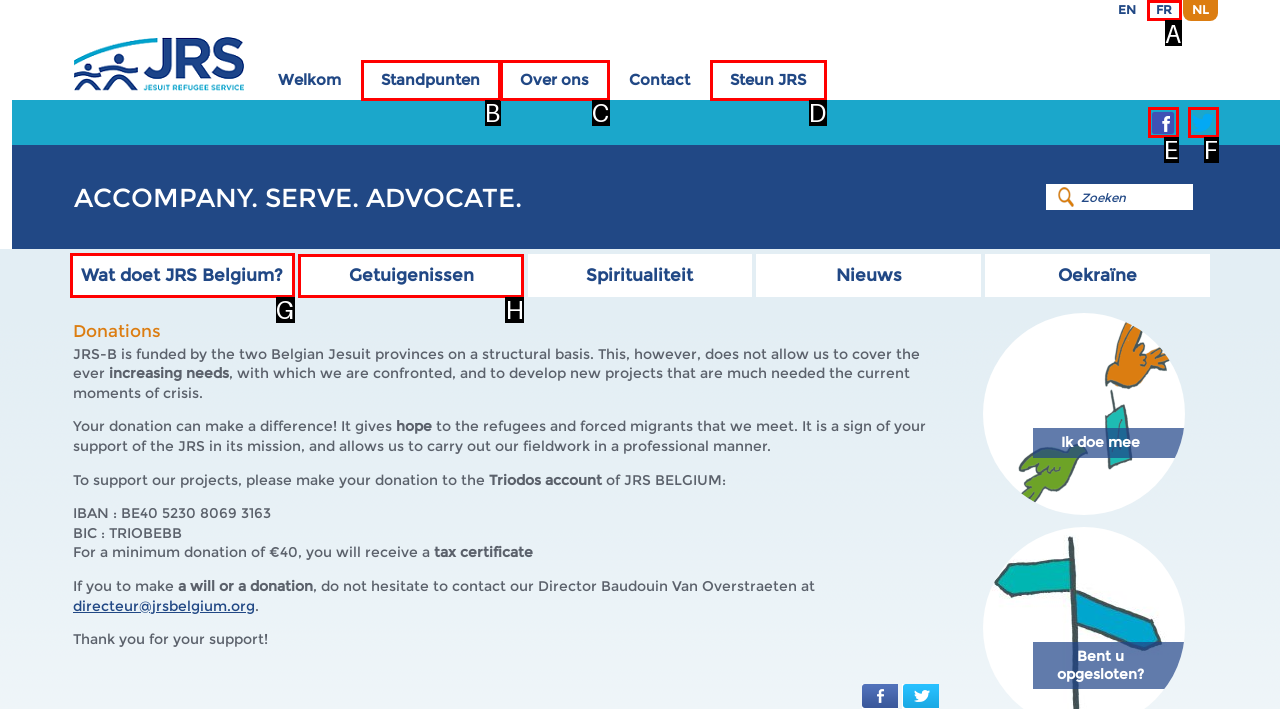Specify which element within the red bounding boxes should be clicked for this task: Learn about what JRS Belgium does Respond with the letter of the correct option.

G